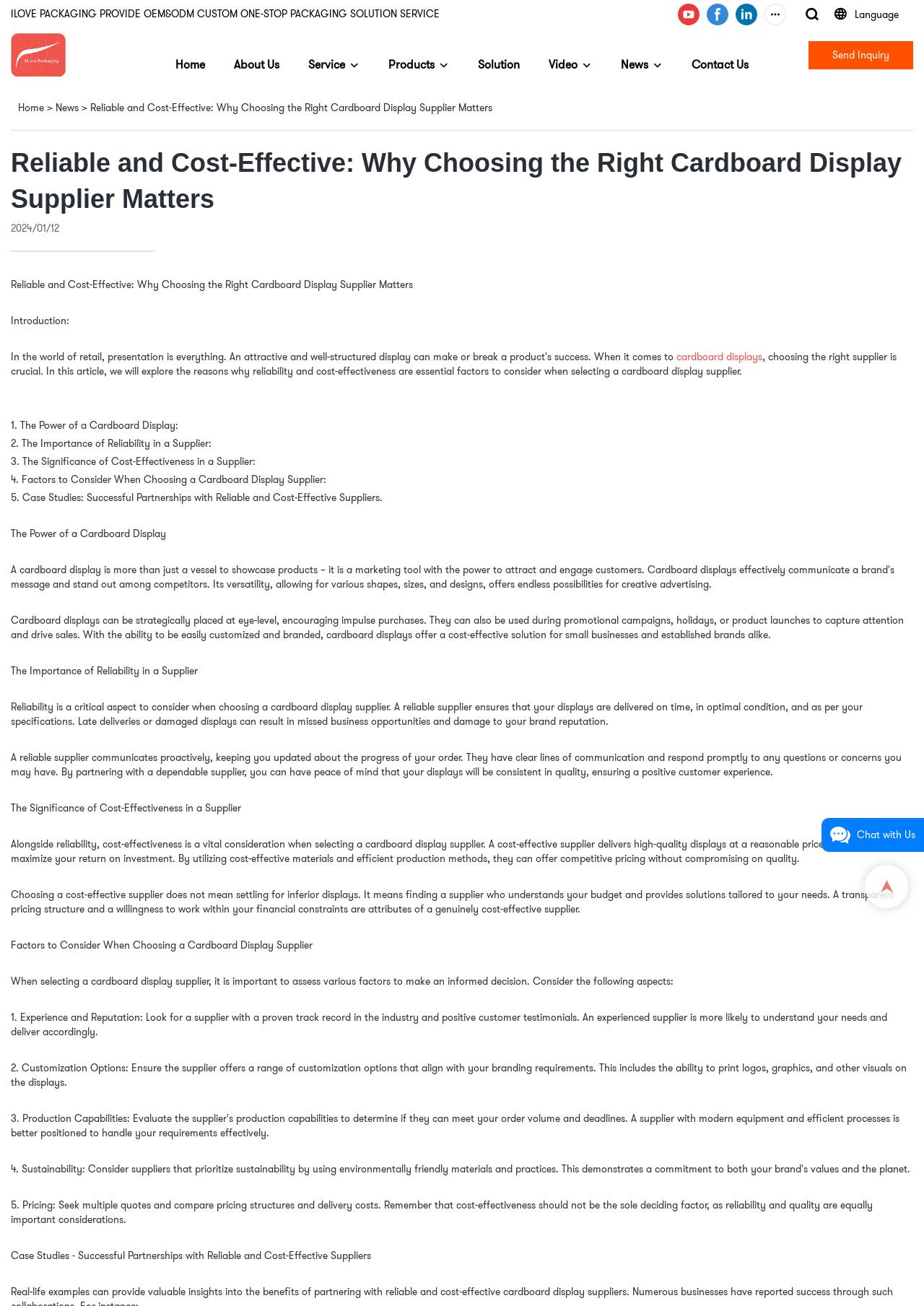Could you specify the bounding box coordinates for the clickable section to complete the following instruction: "Click the Home link"?

[0.19, 0.02, 0.222, 0.08]